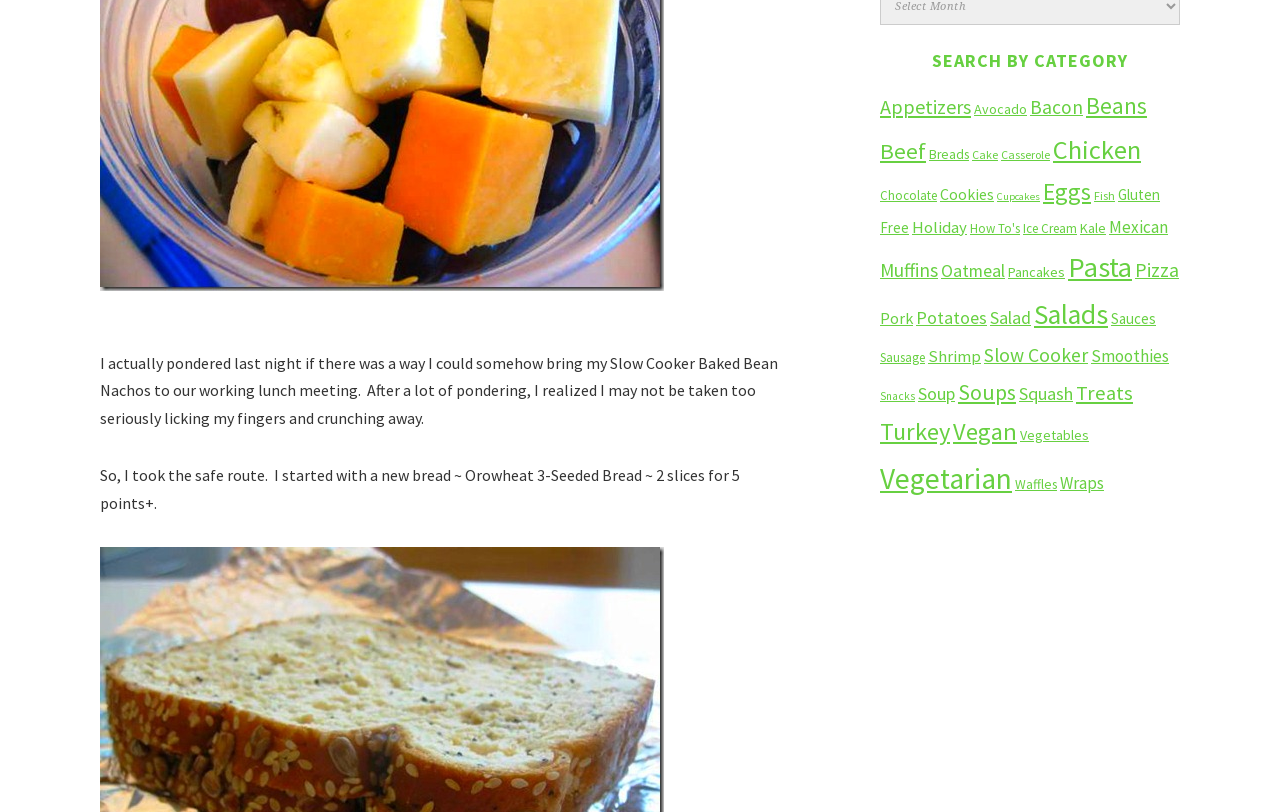Highlight the bounding box coordinates of the element you need to click to perform the following instruction: "Browse Vegetarian options."

[0.688, 0.566, 0.791, 0.612]